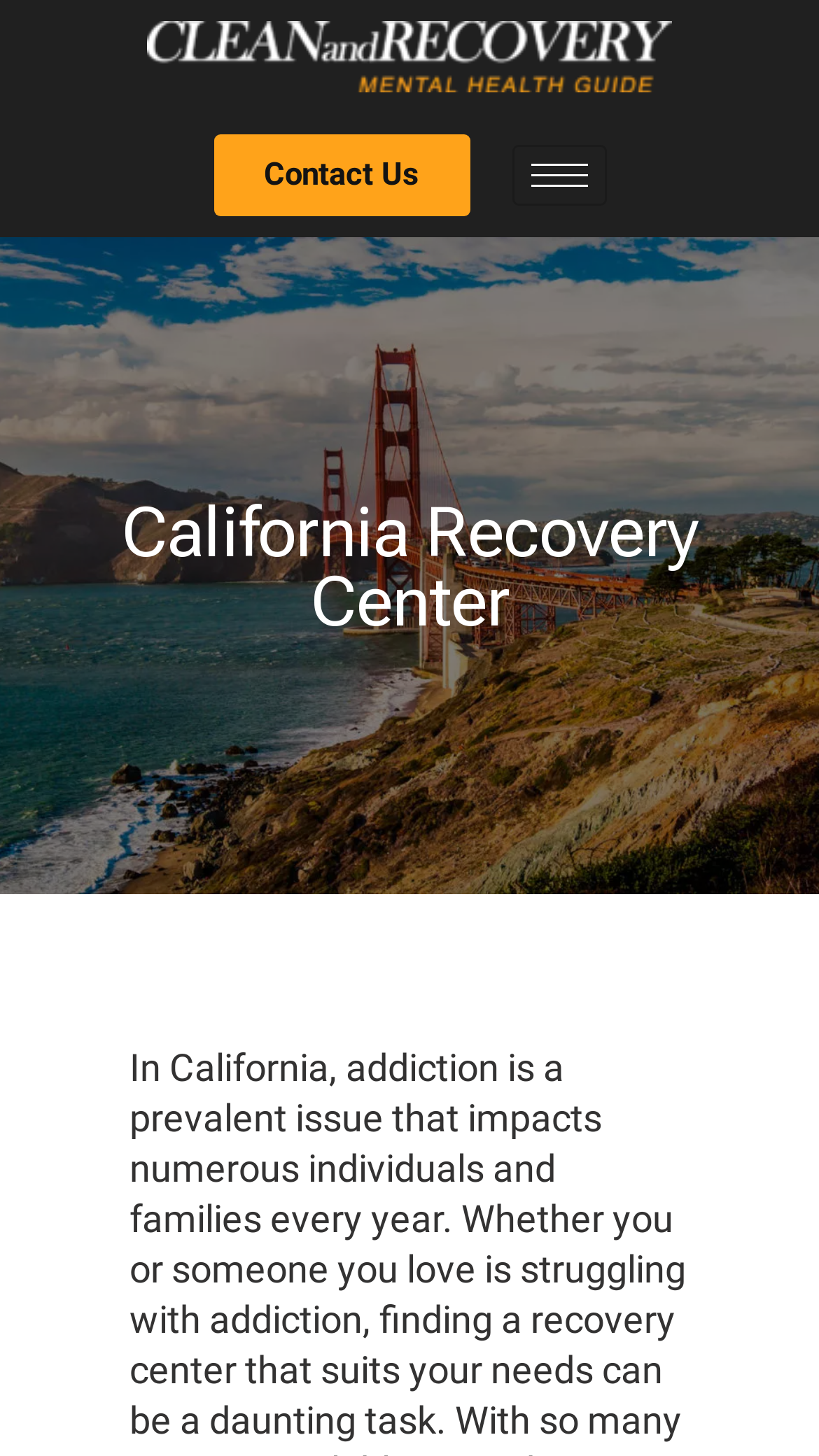Can you extract the headline from the webpage for me?

Discover drug rehabilitation centers located throughout the United States near you